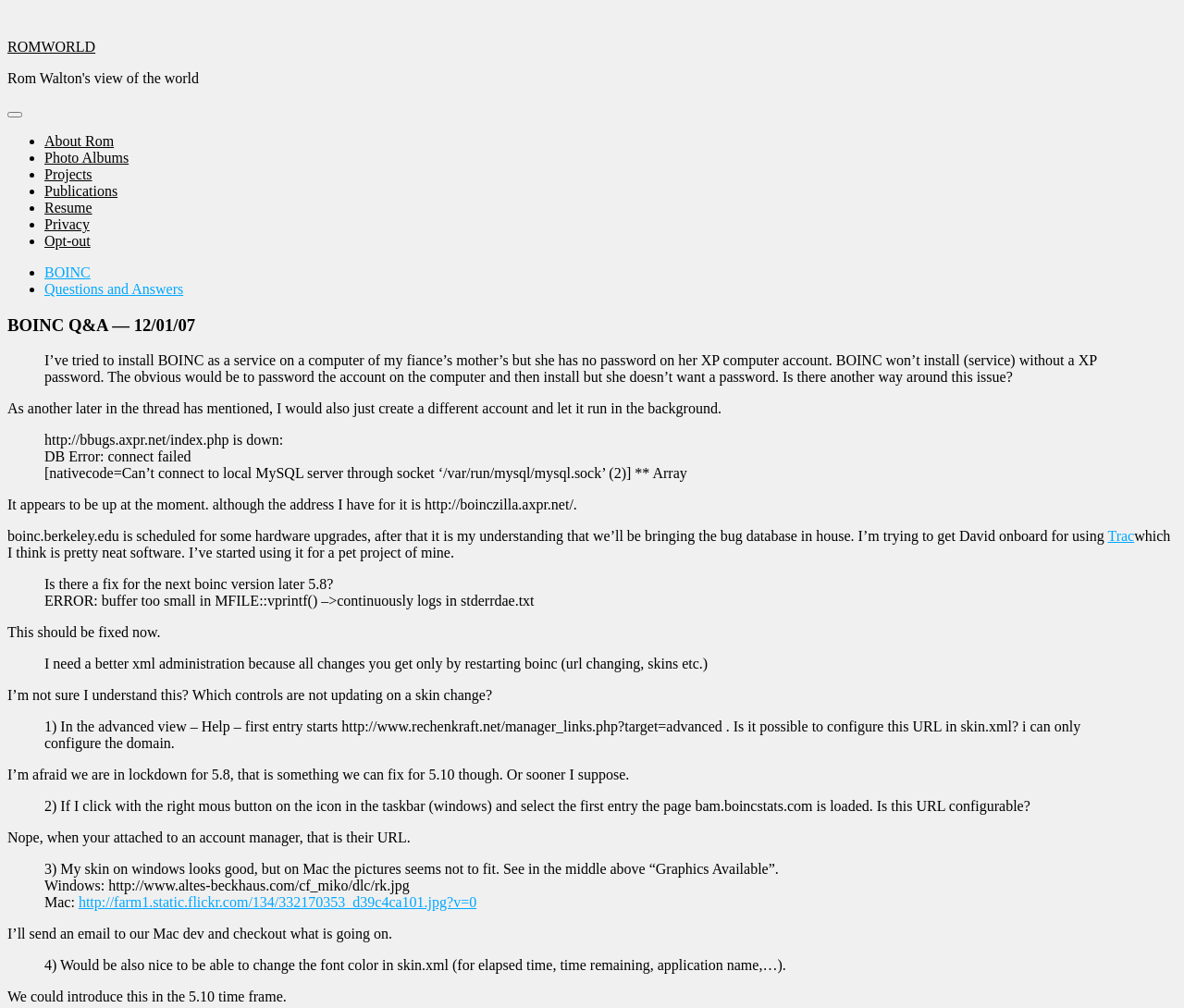Please analyze the image and give a detailed answer to the question:
How many Q&A entries are there?

The Q&A entries can be found in the blockquotes and static texts in the webpage. There are 10 Q&A entries in total, each with a question and an answer.